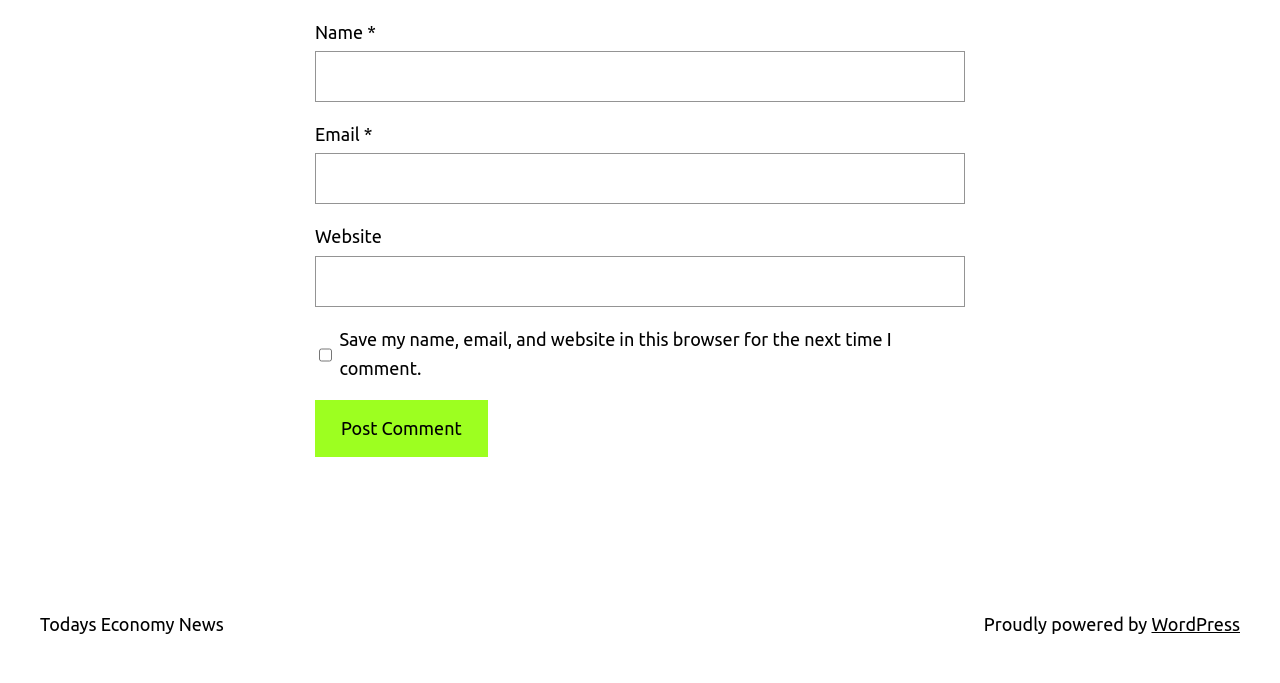Refer to the image and provide a thorough answer to this question:
What is the button 'Post Comment' used for?

The button 'Post Comment' is likely used to submit the user's comment after filling out the required fields, as it is positioned below the textboxes and checkbox.